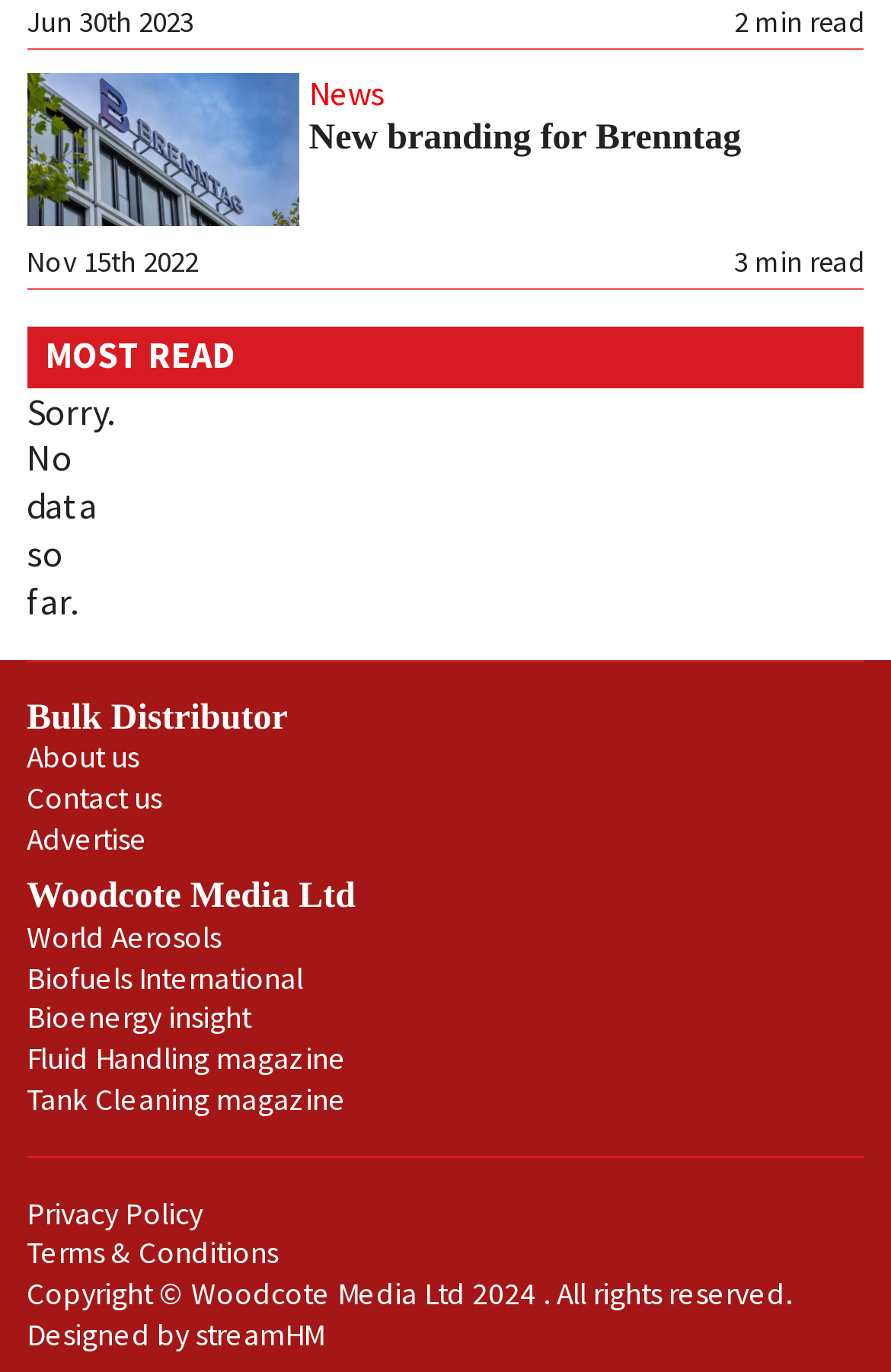Extract the bounding box of the UI element described as: "Advertise".

[0.03, 0.597, 0.166, 0.626]